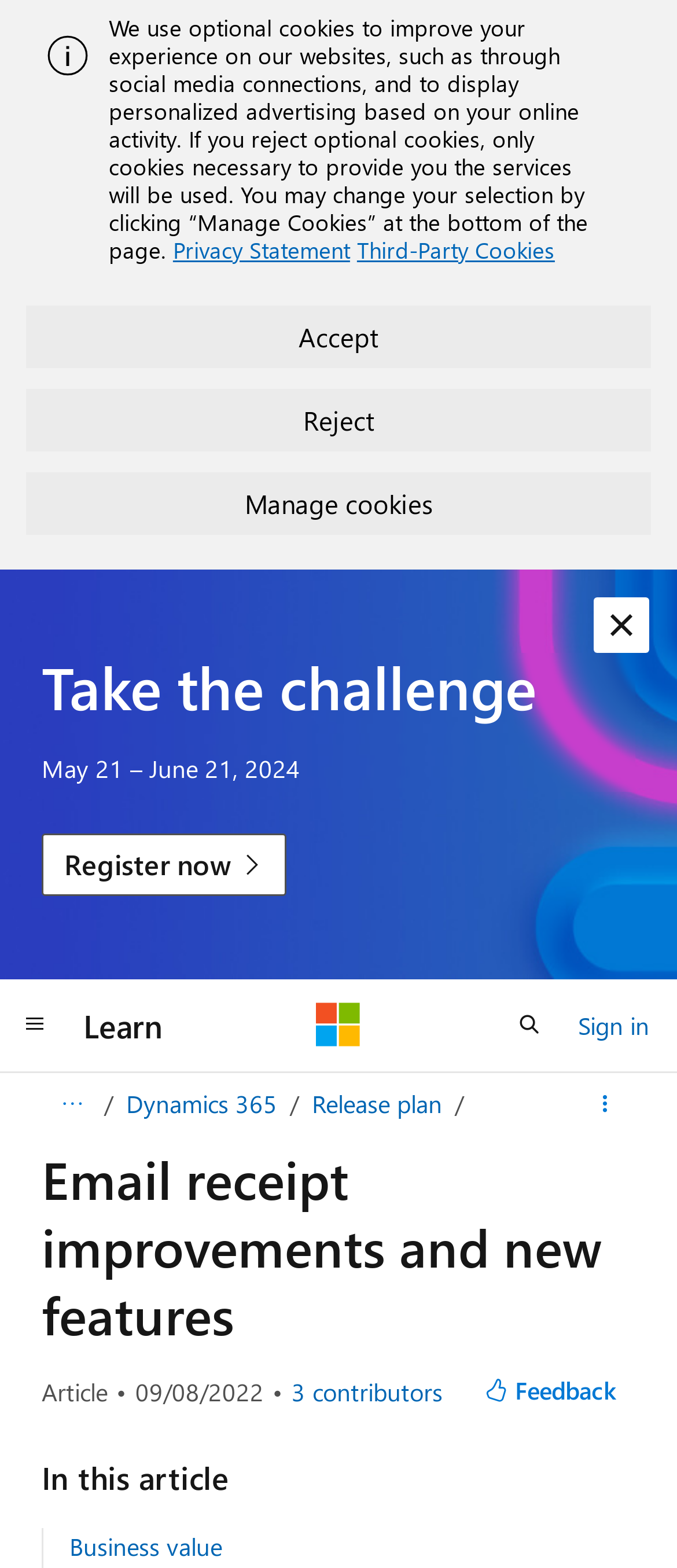What is the challenge mentioned on the page?
Please provide a single word or phrase based on the screenshot.

Take the challenge